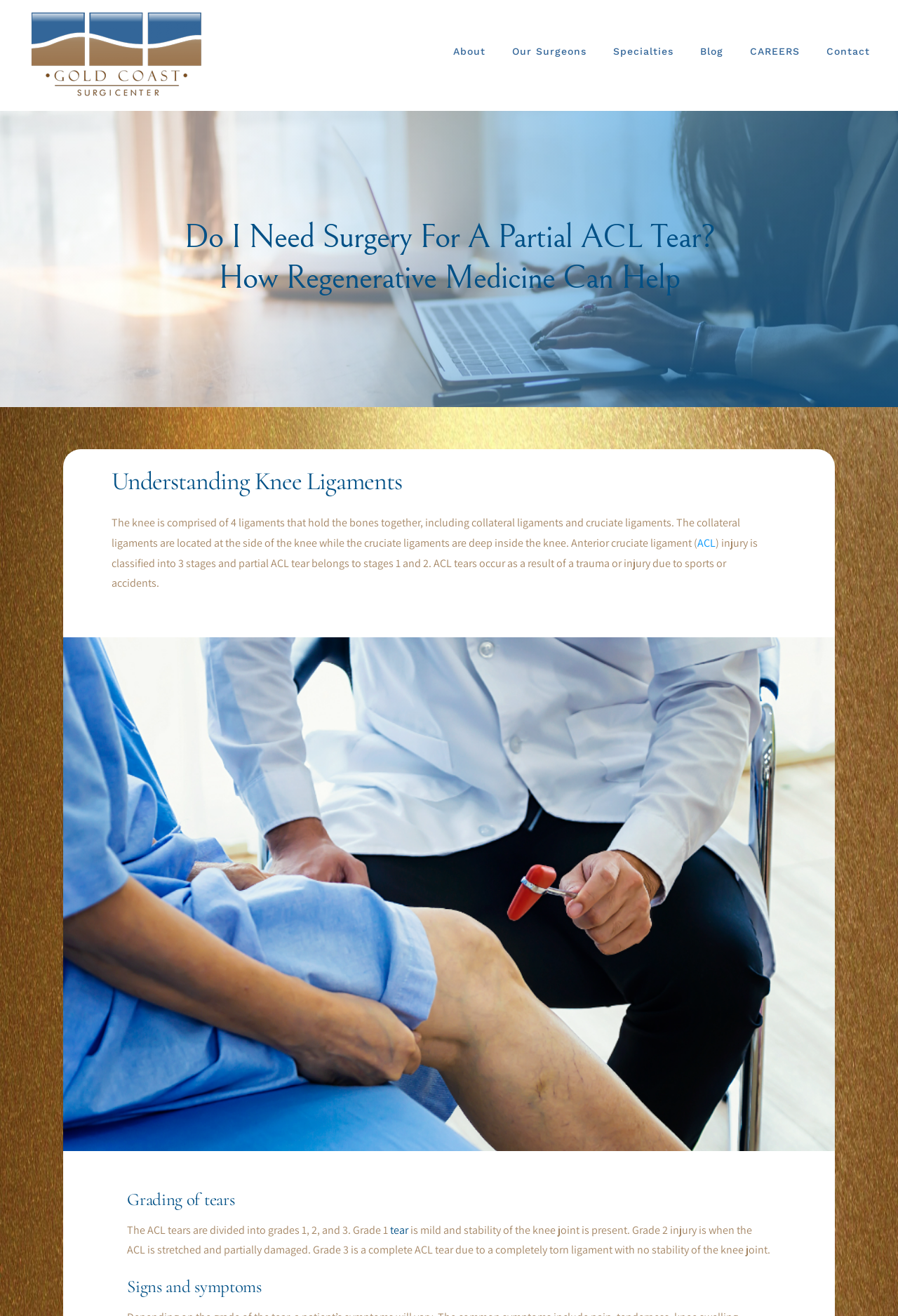Locate the bounding box coordinates of the clickable region necessary to complete the following instruction: "Search for something". Provide the coordinates in the format of four float numbers between 0 and 1, i.e., [left, top, right, bottom].

None